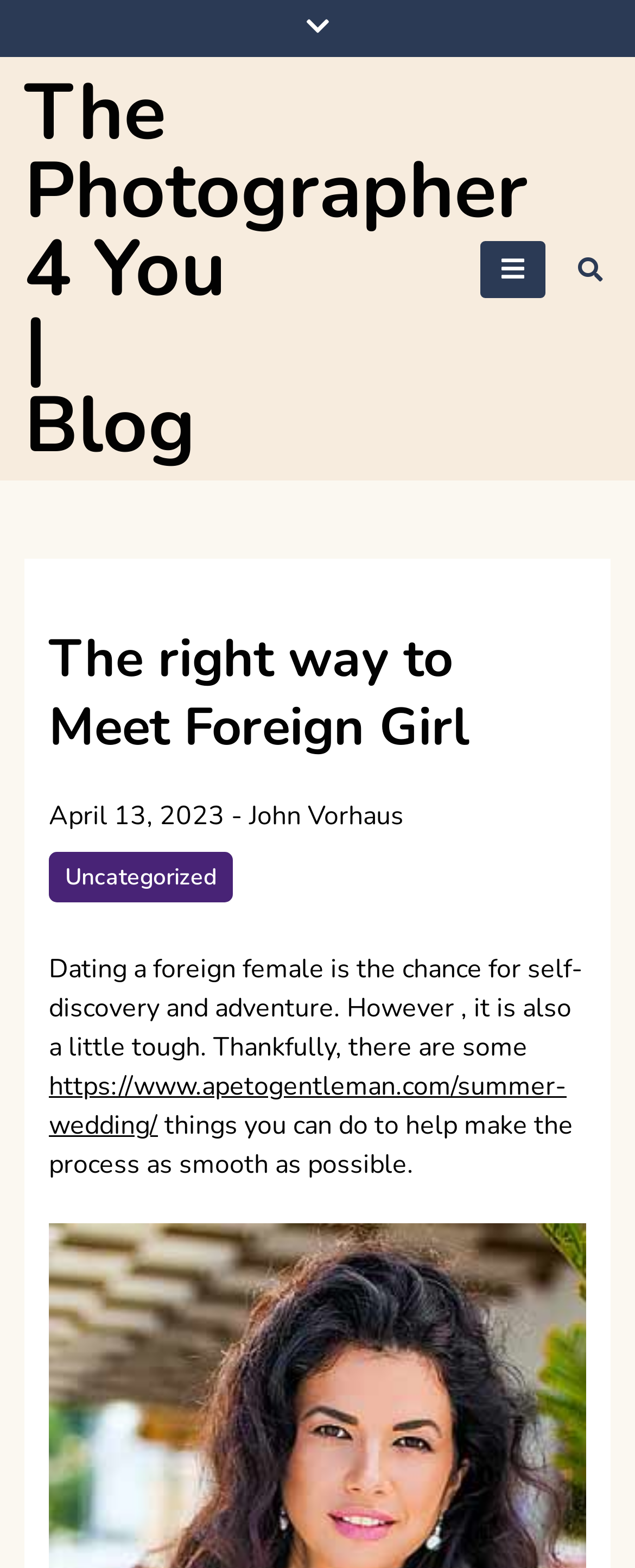Can you determine the main header of this webpage?

The right way to Meet Foreign Girl